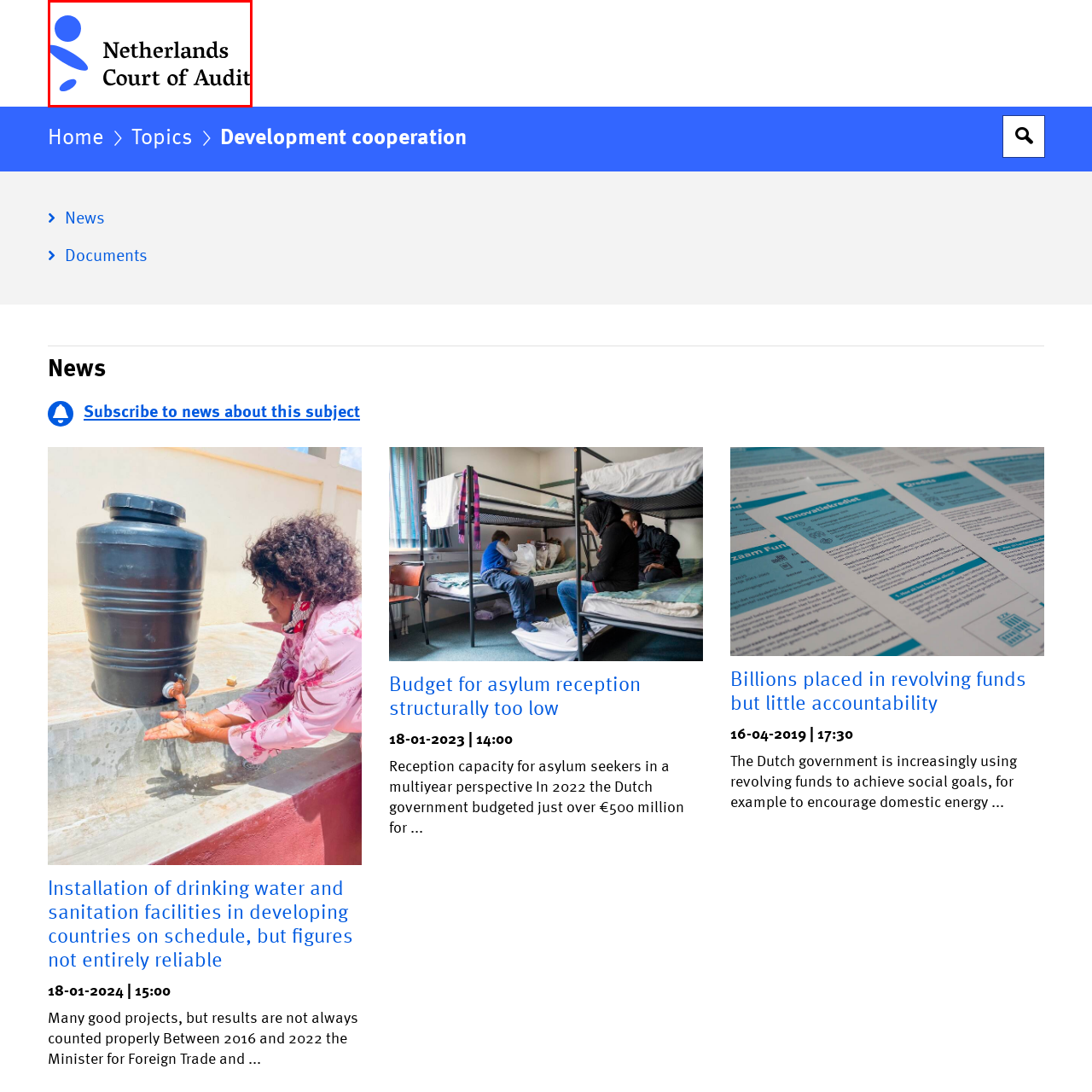Direct your attention to the area enclosed by the green rectangle and deliver a comprehensive answer to the subsequent question, using the image as your reference: 
What is the primary function of the Netherlands Court of Audit?

The caption explains that the Netherlands Court of Audit is responsible for auditing the government's finances and ensuring transparency and accountability in public spending in the Netherlands, indicating that its primary function is to oversee and review the government's financial activities.